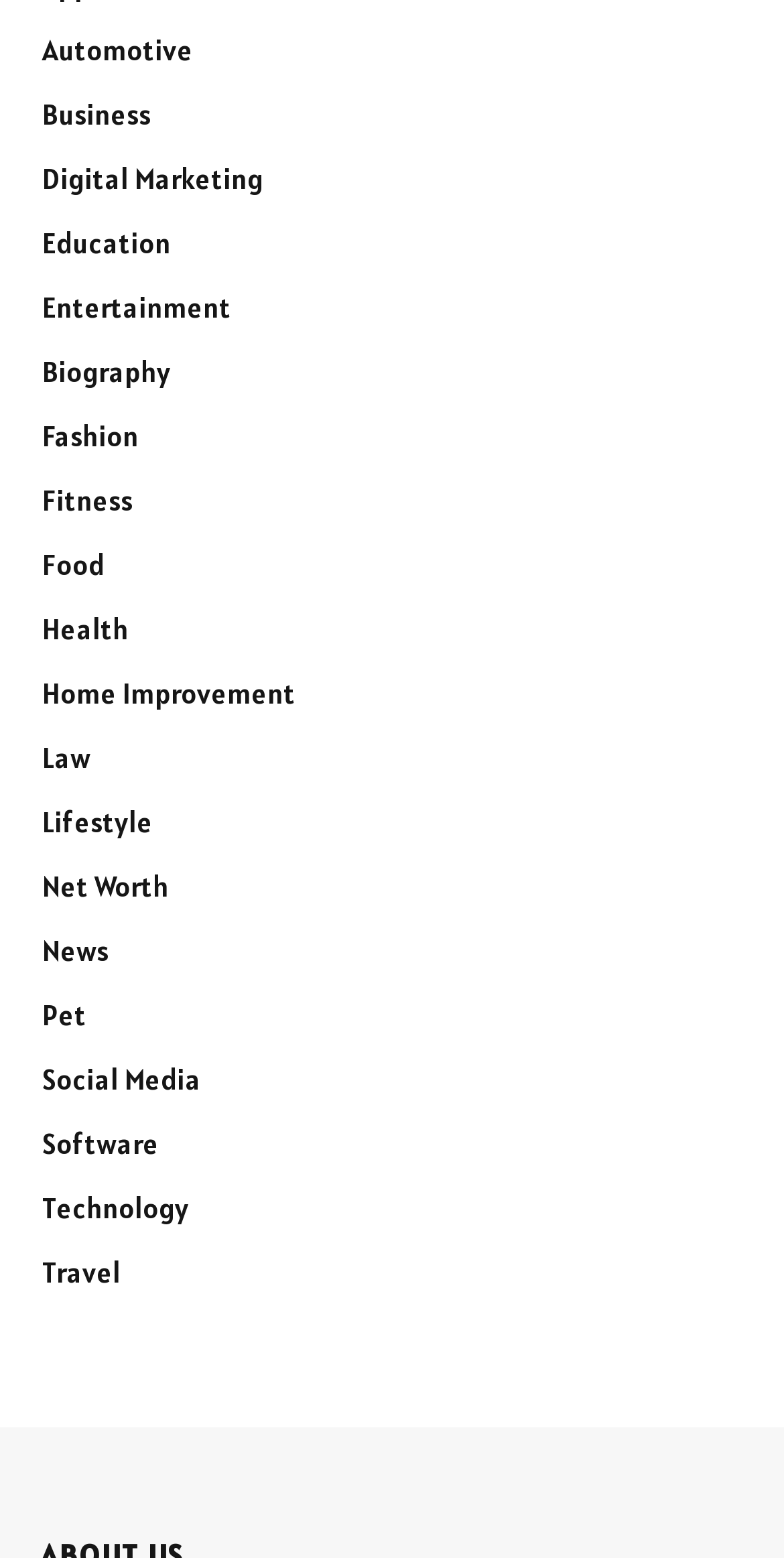Specify the bounding box coordinates of the element's region that should be clicked to achieve the following instruction: "Browse Technology". The bounding box coordinates consist of four float numbers between 0 and 1, in the format [left, top, right, bottom].

[0.054, 0.764, 0.241, 0.787]